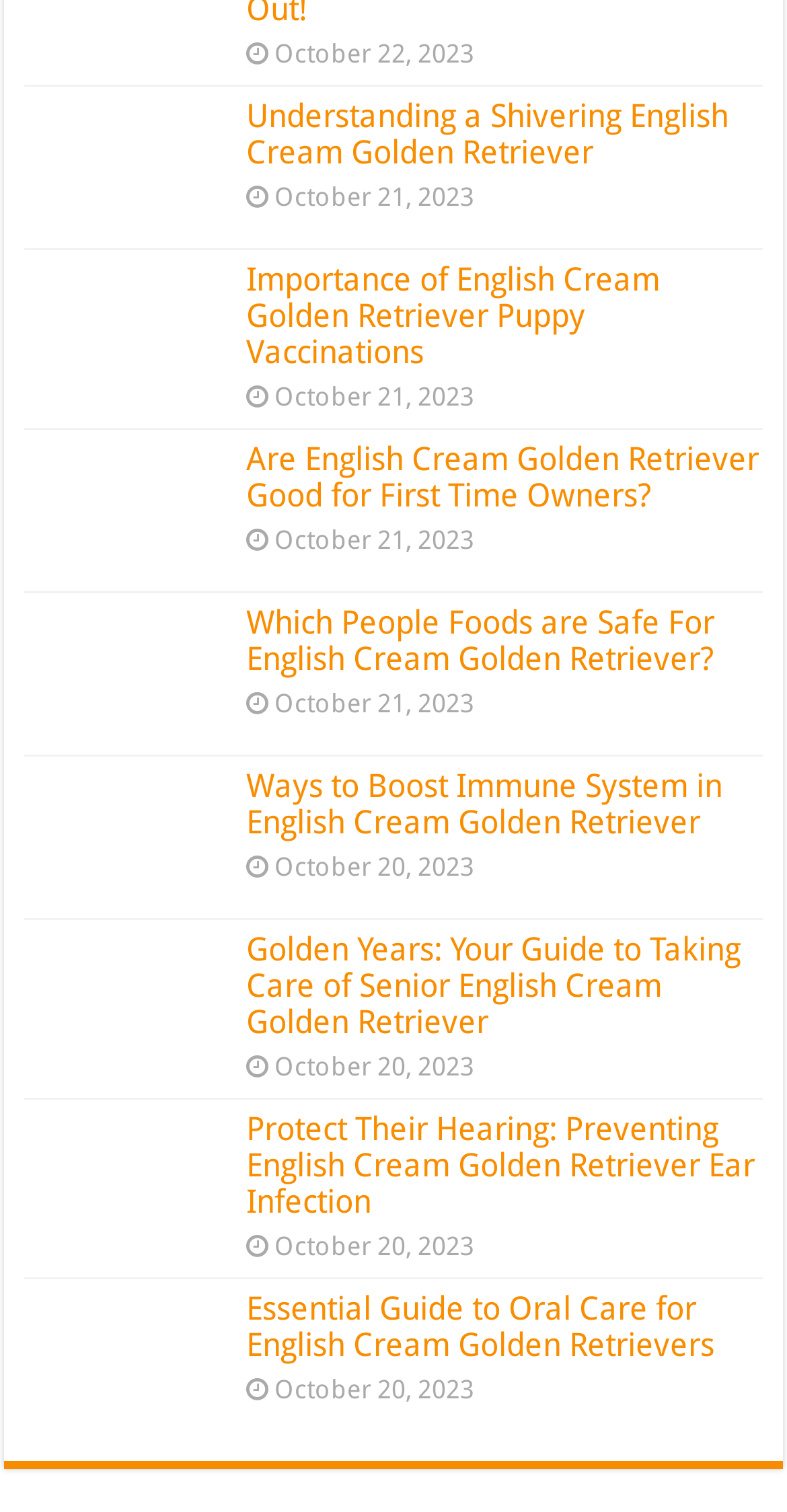Pinpoint the bounding box coordinates of the element you need to click to execute the following instruction: "Learn about Which People Foods are Safe For English Cream Golden Retriever". The bounding box should be represented by four float numbers between 0 and 1, in the format [left, top, right, bottom].

[0.313, 0.399, 0.908, 0.448]